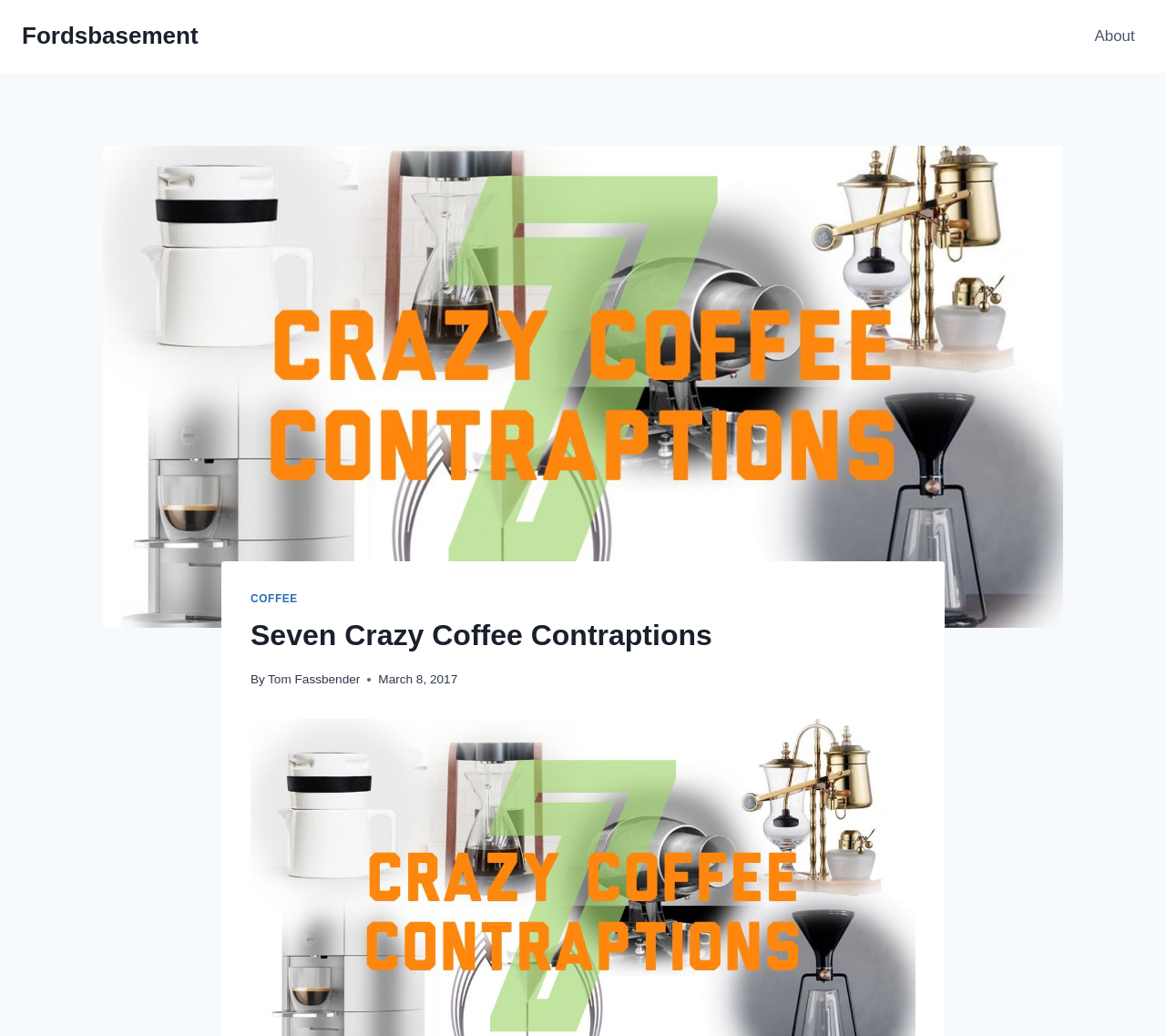Please identify the webpage's heading and generate its text content.

Seven Crazy Coffee Contraptions